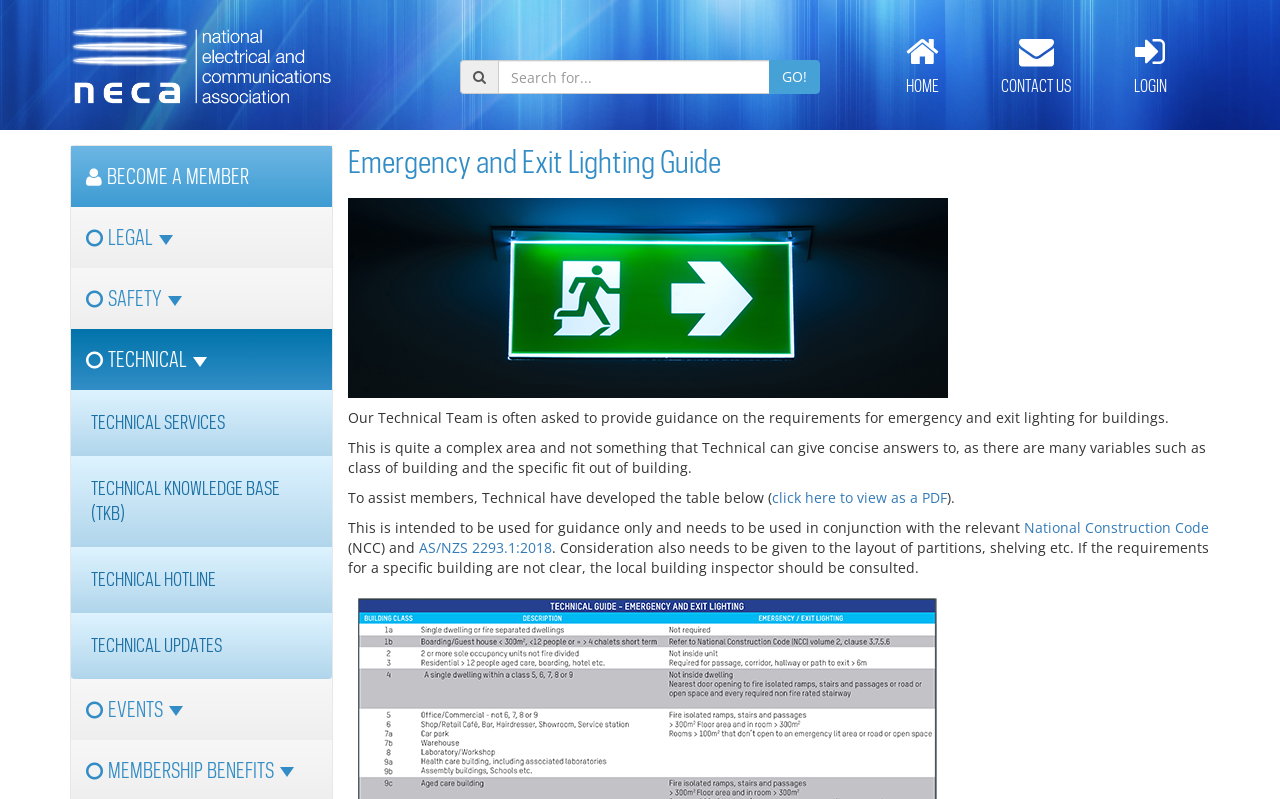Carefully observe the image and respond to the question with a detailed answer:
What is the purpose of the table provided in this guide?

The table is intended to provide guidance on the requirements for emergency and exit lighting for buildings, considering variables such as class of building and specific fit out of building.